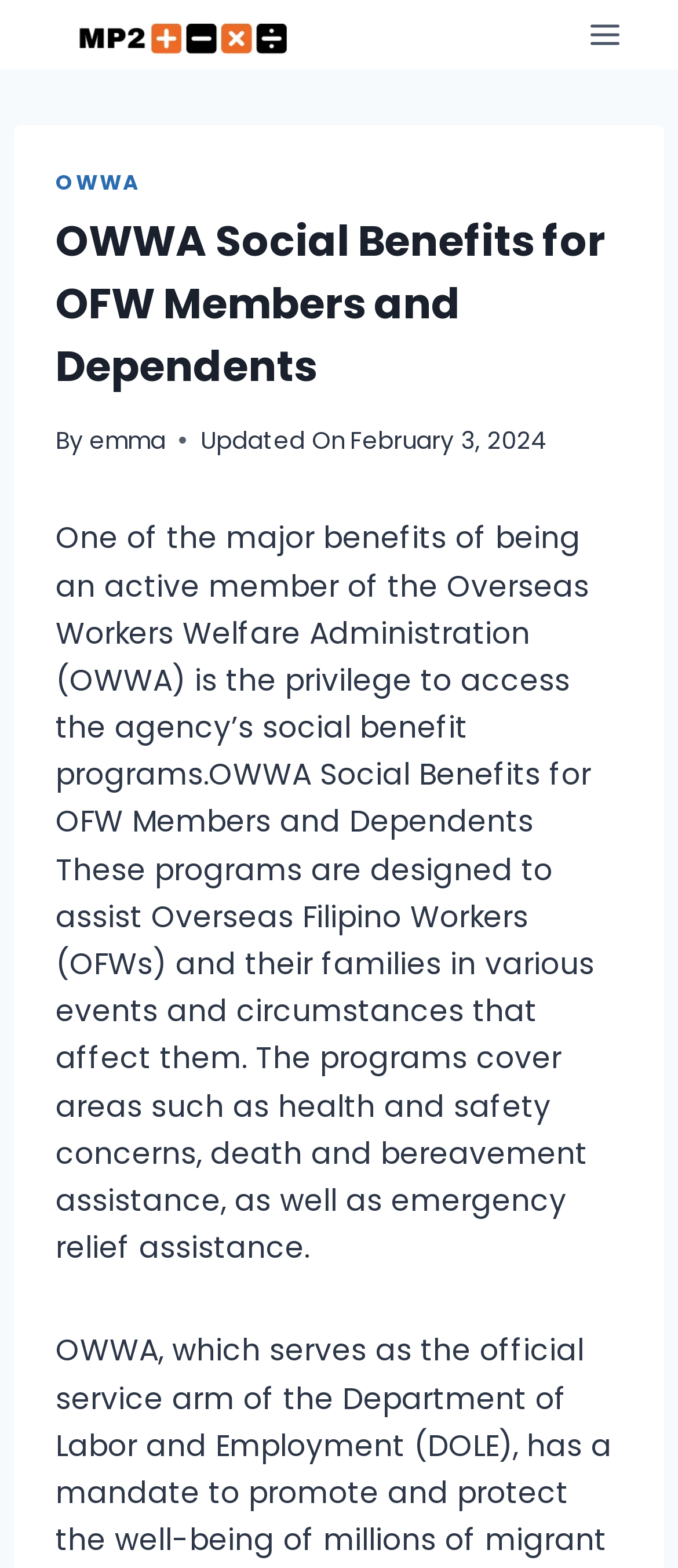Identify the bounding box for the given UI element using the description provided. Coordinates should be in the format (top-left x, top-left y, bottom-right x, bottom-right y) and must be between 0 and 1. Here is the description: alt="Pag-IBIG MP2 Calculator"

[0.062, 0.005, 0.533, 0.039]